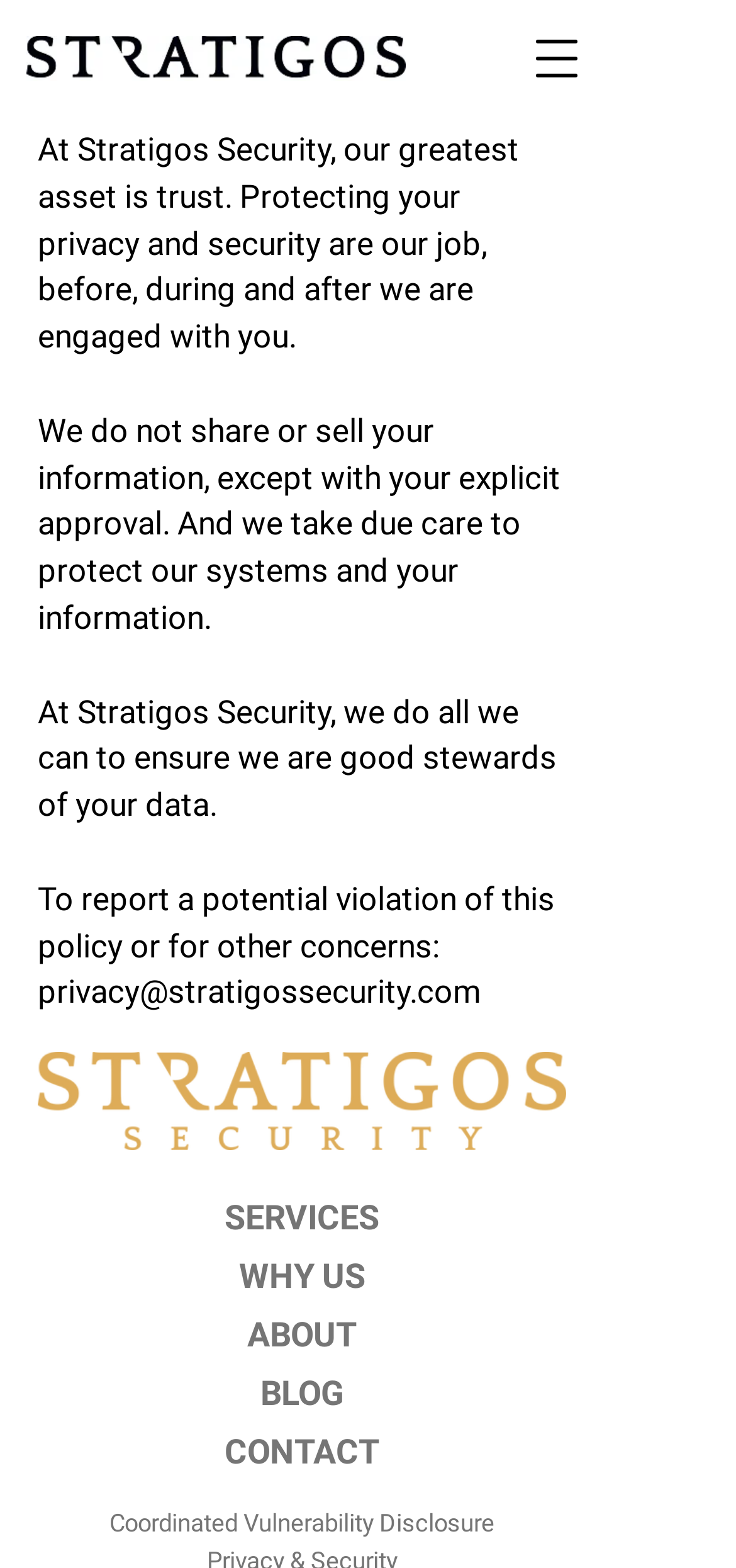Summarize the contents and layout of the webpage in detail.

The webpage is about the privacy and security policy of Stratigos Security. At the top right corner, there is a button to open a navigation menu. Below it, on the top left, is the company's logo, which is an image of Stratigos Security in dark navy color. 

The main content of the webpage is divided into several sections. The first section starts with a paragraph of text that explains the company's commitment to protecting privacy and security. This is followed by another paragraph that assures users that their information is not shared or sold without explicit approval. The third paragraph emphasizes the company's responsibility in taking care of user data.

Below these paragraphs, there is a section that provides contact information for reporting potential violations of the privacy policy. This section includes a link to an email address, privacy@stratigossecurity.com, and is accompanied by a smaller logo of Stratigos Security in dark yellow color.

At the bottom of the page, there are five links to other sections of the website: SERVICES, WHY US, ABOUT, BLOG, and CONTACT. Additionally, there is a link to Coordinated Vulnerability Disclosure, which is located at the bottom left corner of the page.